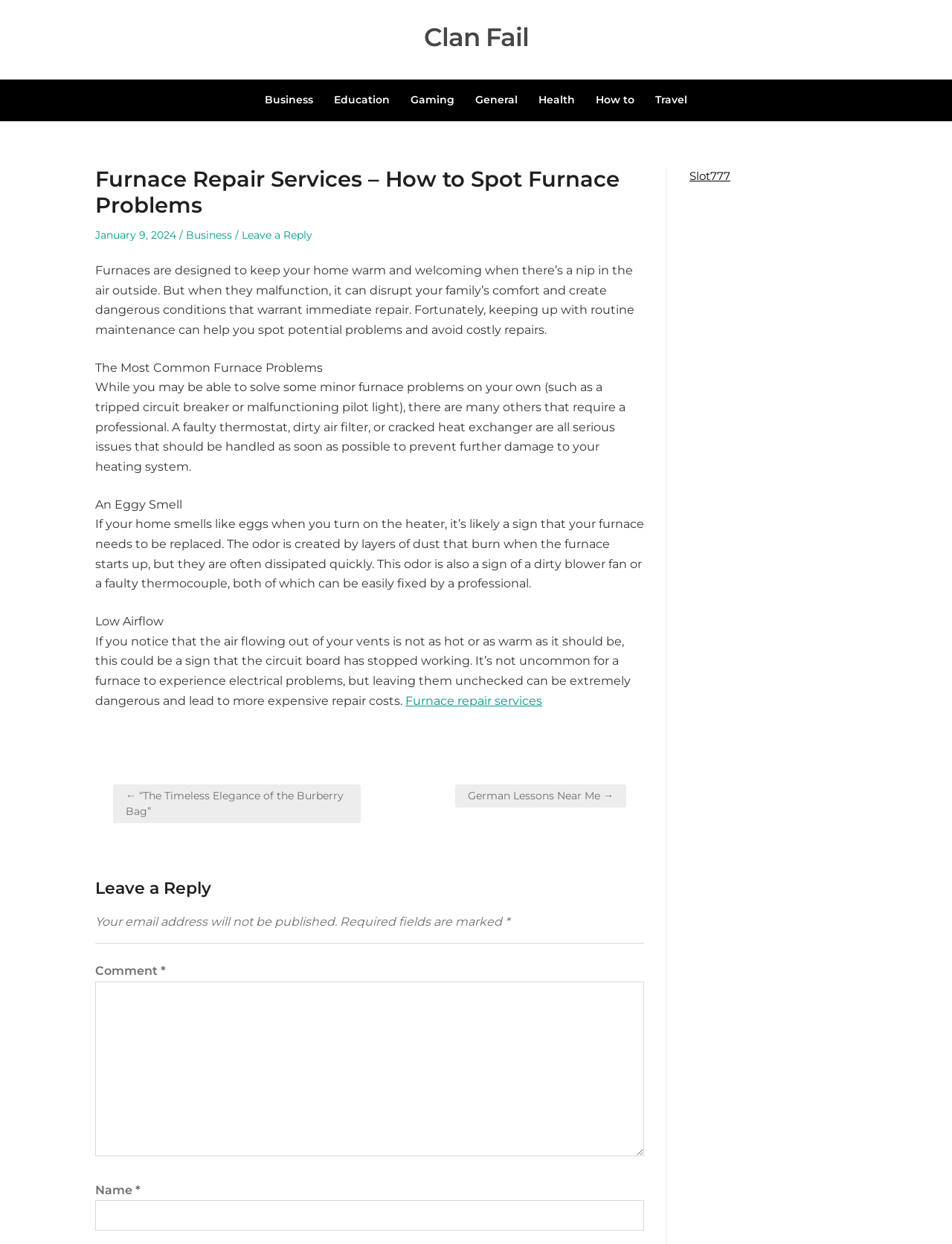What is the main topic of this webpage?
Give a detailed explanation using the information visible in the image.

Based on the content of the webpage, it appears to be discussing furnace repair services and how to spot furnace problems, indicating that the main topic is furnace repair.